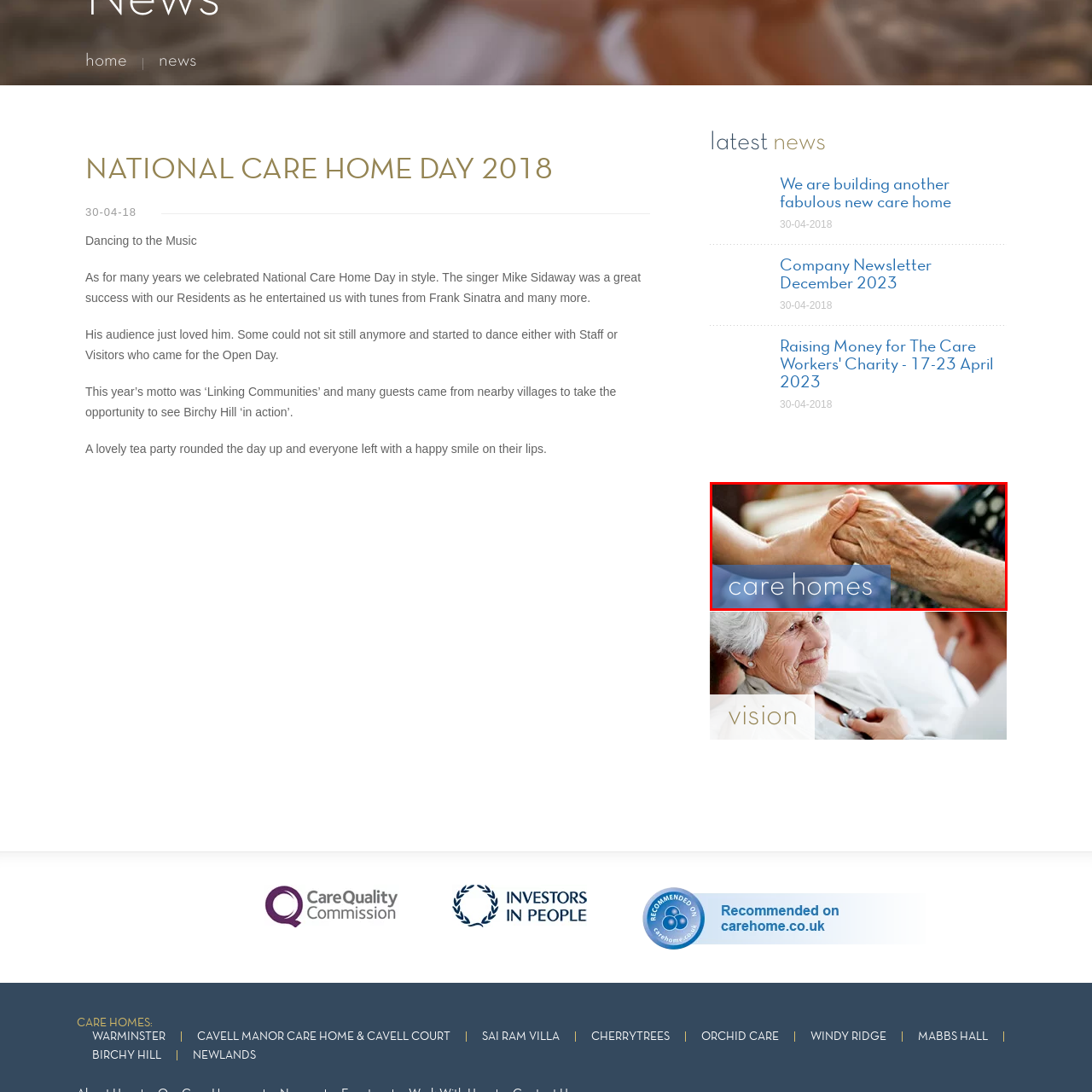Look at the section of the image marked by the red box and offer an in-depth answer to the next question considering the visual cues: What is the background of the image?

The caption describes the background of the image as including soft, out-of-focus elements, which suggests a comfortable and nurturing environment.